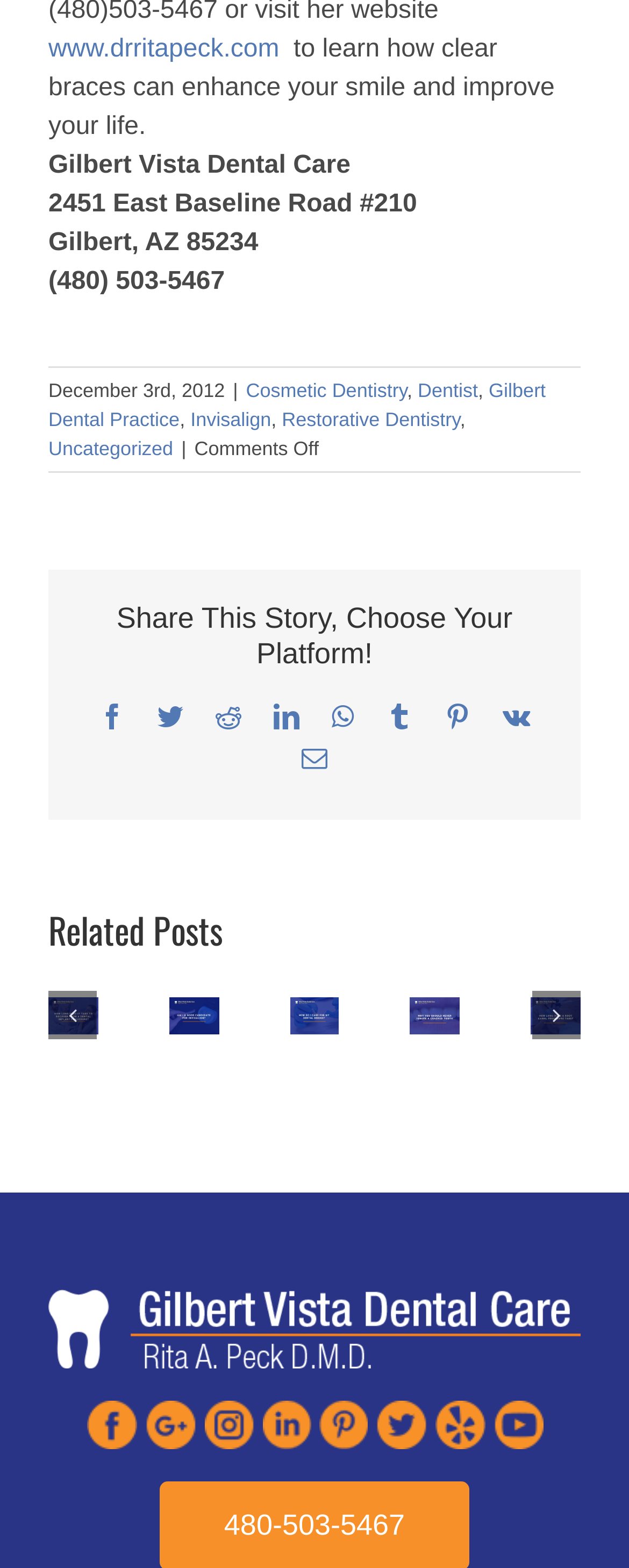Determine the bounding box for the UI element that matches this description: "Email".

[0.479, 0.476, 0.521, 0.492]